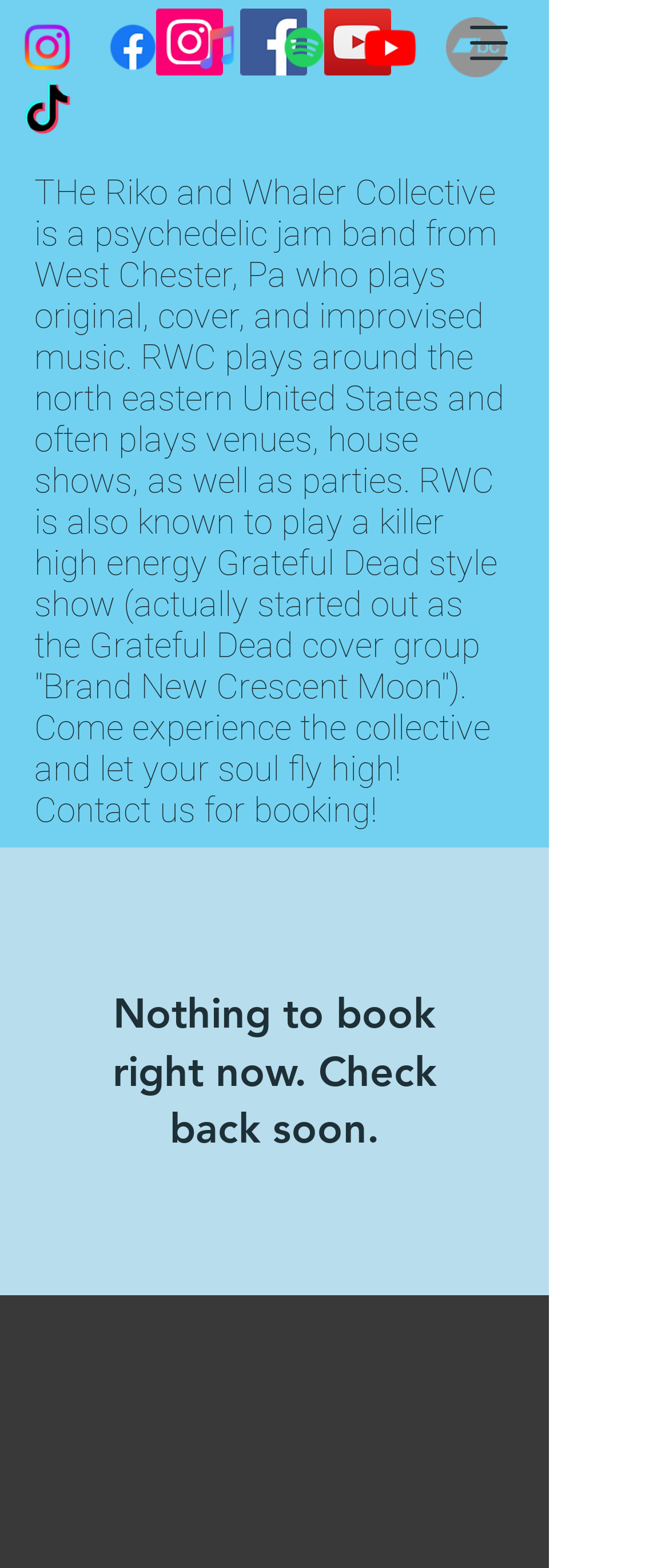Extract the bounding box coordinates for the UI element described by the text: "aria-label="iTunes"". The coordinates should be in the form of [left, top, right, bottom] with values between 0 and 1.

[0.282, 0.011, 0.372, 0.049]